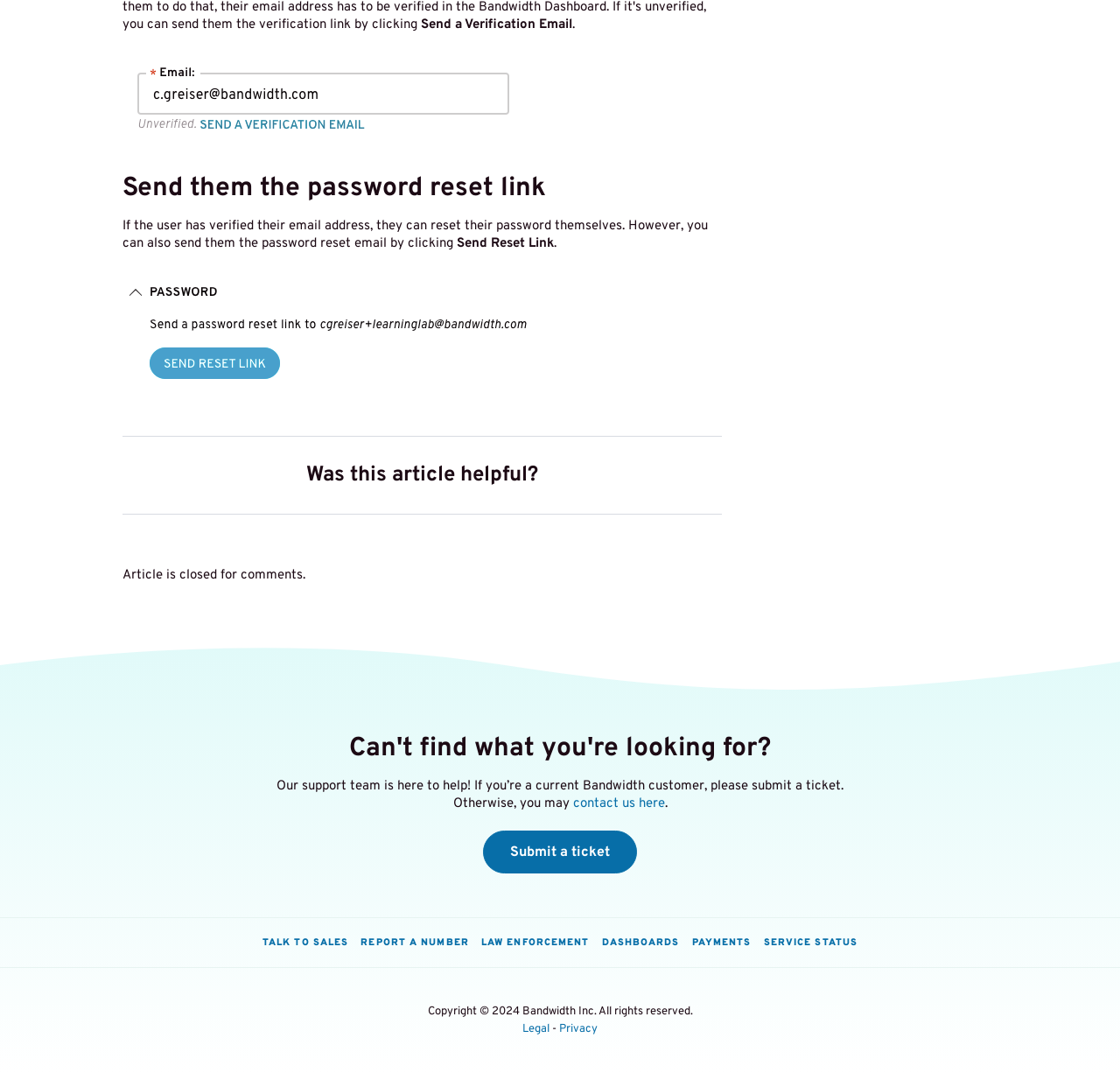Identify the bounding box coordinates for the element you need to click to achieve the following task: "Send the password reset link". Provide the bounding box coordinates as four float numbers between 0 and 1, in the form [left, top, right, bottom].

[0.408, 0.219, 0.494, 0.235]